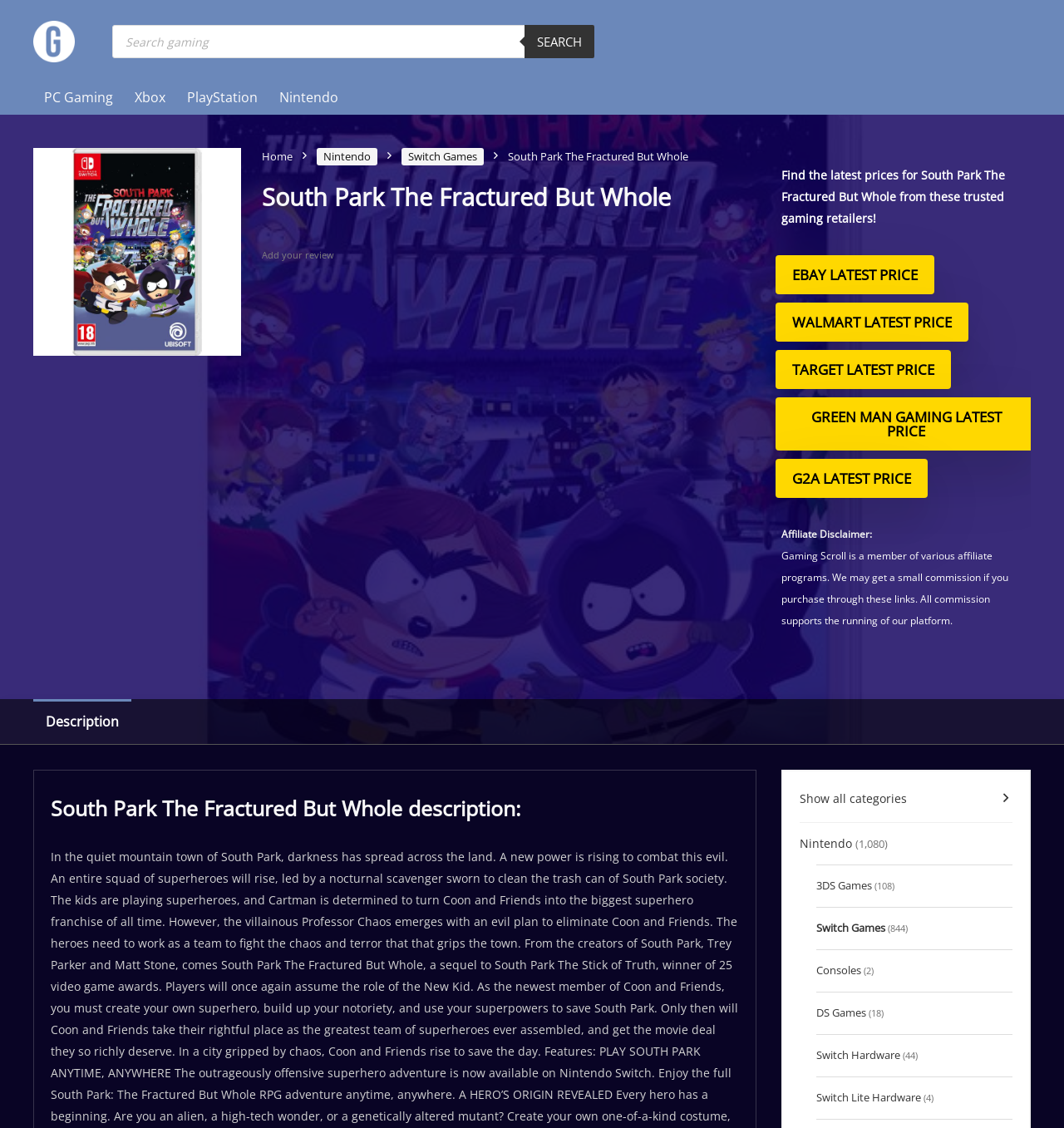Please study the image and answer the question comprehensively:
What is the purpose of the search box?

The search box is located at the top of the webpage with a label 'Products search', suggesting that it is intended for users to search for specific products, likely games or gaming-related items.